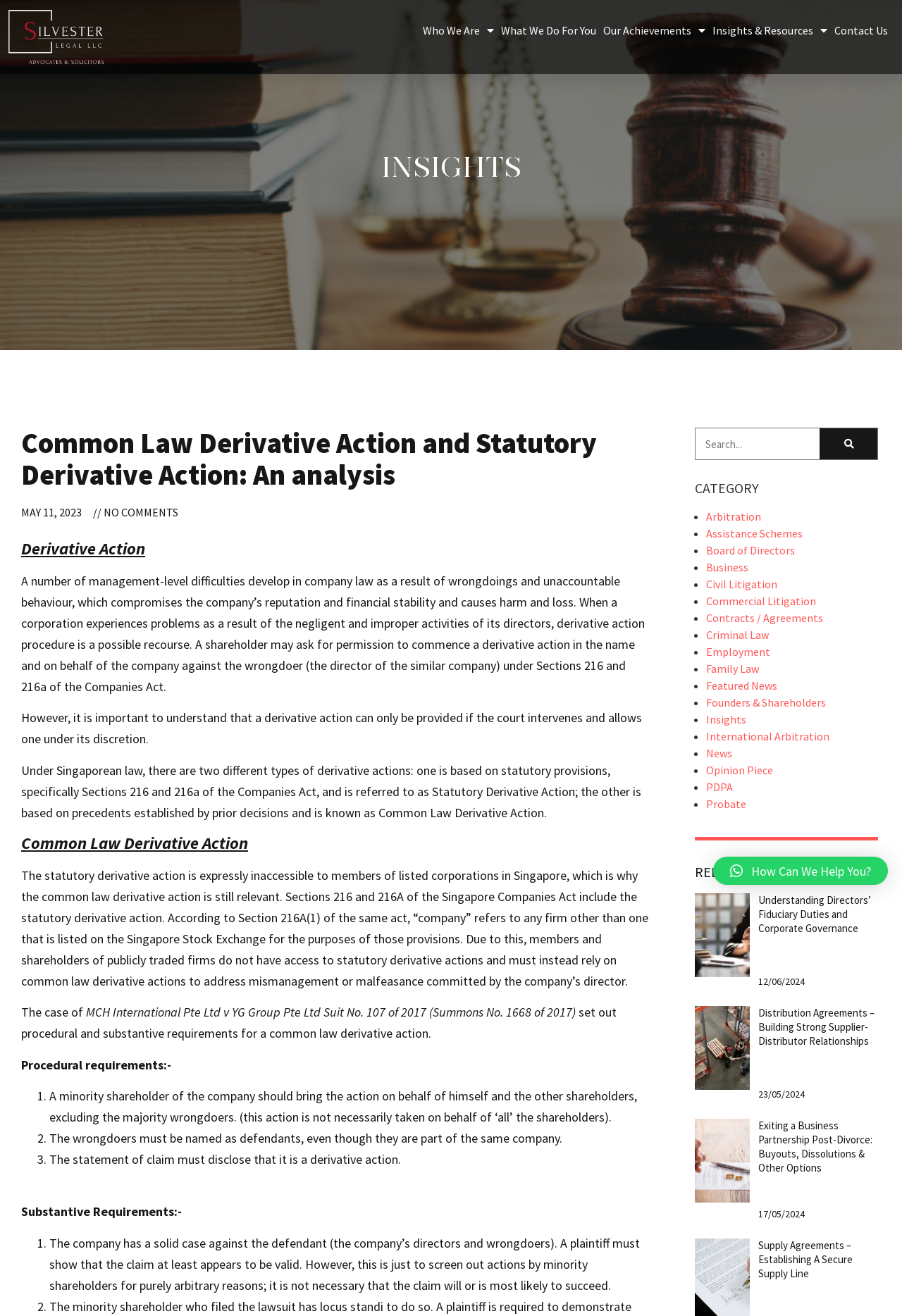Please extract the title of the webpage.

Common Law Derivative Action and Statutory Derivative Action: An analysis